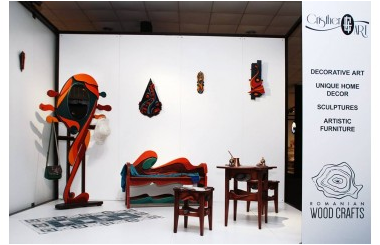Respond to the question below with a concise word or phrase:
What is the design style of the booth's backdrop?

Sleek, minimalist